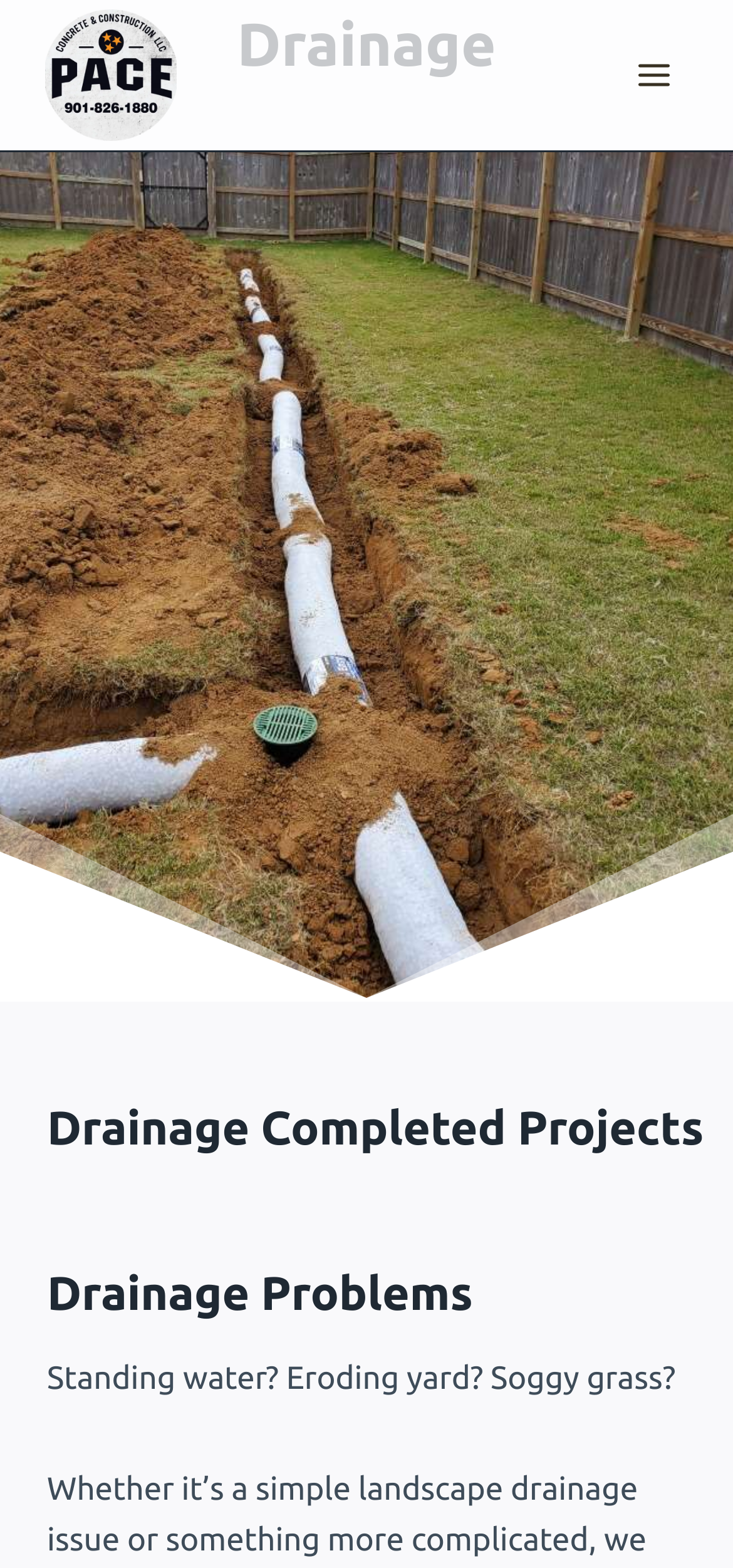Provide a comprehensive description of the webpage.

The webpage is about drainage services provided by Pace Concrete and Construction. At the top left, there is a link and an image with the company name "Pace Concrete and Construction". On the top right, there is a button to open a menu. 

Below the top section, there is a main header that spans the entire width of the page, with the title "Drainage". 

Further down, there are three sections. The first section is headed by "Drainage Completed Projects" and takes up most of the page width. The second section is headed by "Drainage Problems" and is positioned below the first section, taking up a slightly smaller width. The third section contains a paragraph of text that describes common drainage problems, such as standing water, eroding yards, and soggy grass, and is positioned below the second section, taking up a similar width.